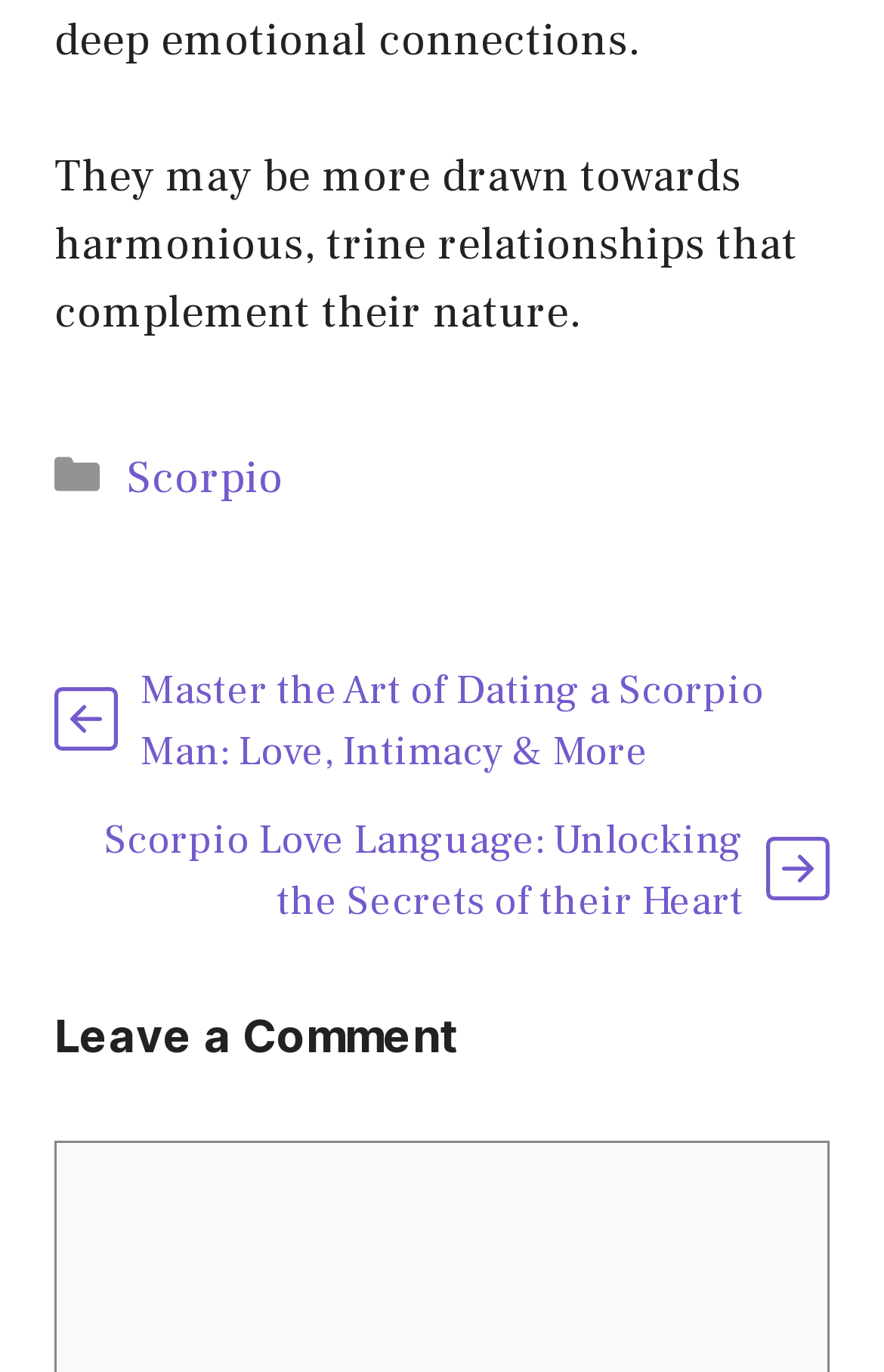Using the information in the image, give a comprehensive answer to the question: 
What is the category of the article?

The category of the article is indicated by the text 'Categories' located at coordinates [0.141, 0.32, 0.387, 0.363], and the first category is 'Scorpio'.